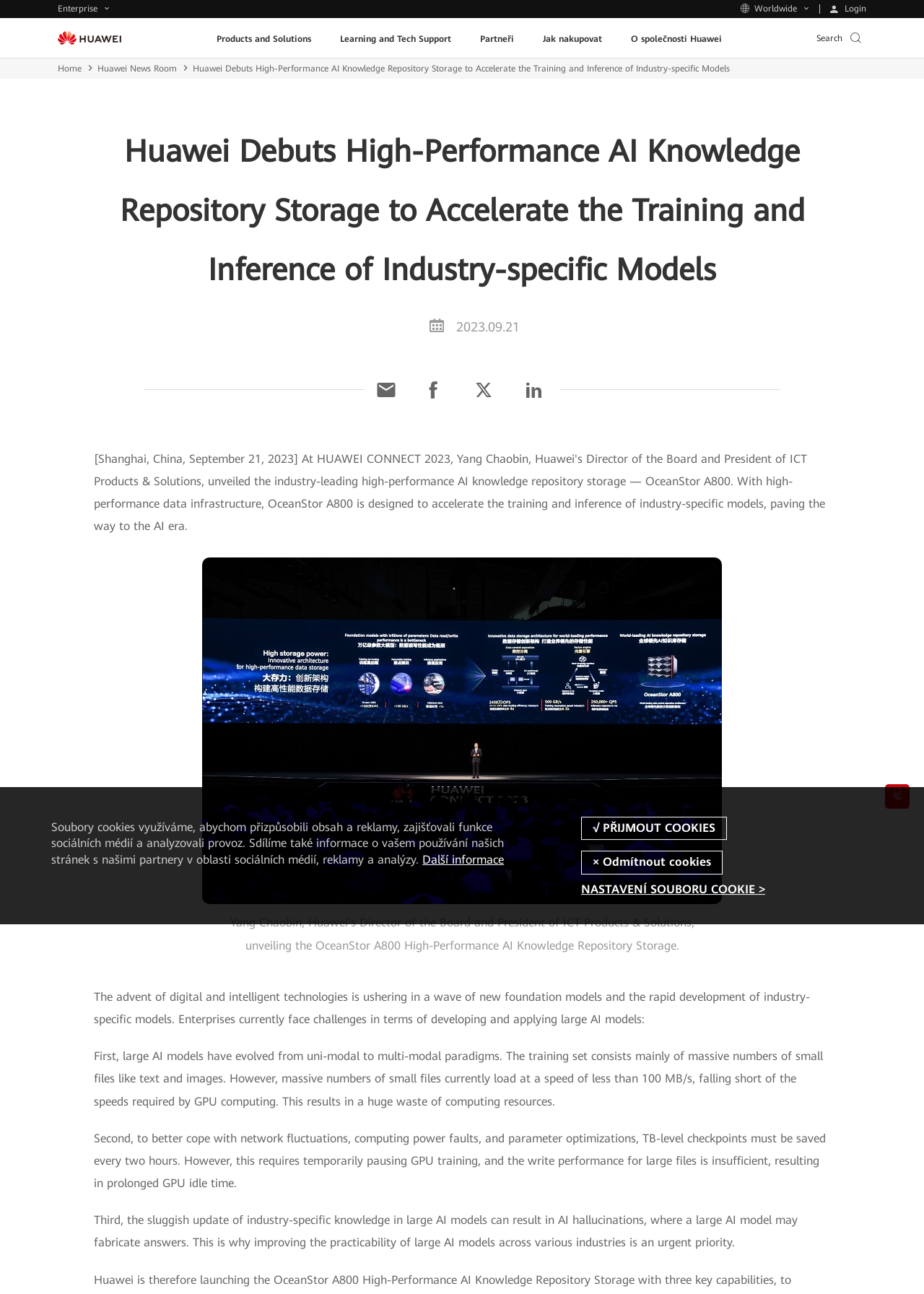Refer to the image and answer the question with as much detail as possible: What is the name of the person who unveiled the OceanStor A800 High-Performance AI Knowledge Repository Storage?

The answer can be found in the image description 'Yang Chaobin, Huawei's Director of the Board and President of ICT Products & Solutions, unveiling the OceanStor A800 High-Performance AI Knowledge Repository Storage.' which indicates that Yang Chaobin is the person who unveiled the OceanStor A800 High-Performance AI Knowledge Repository Storage.